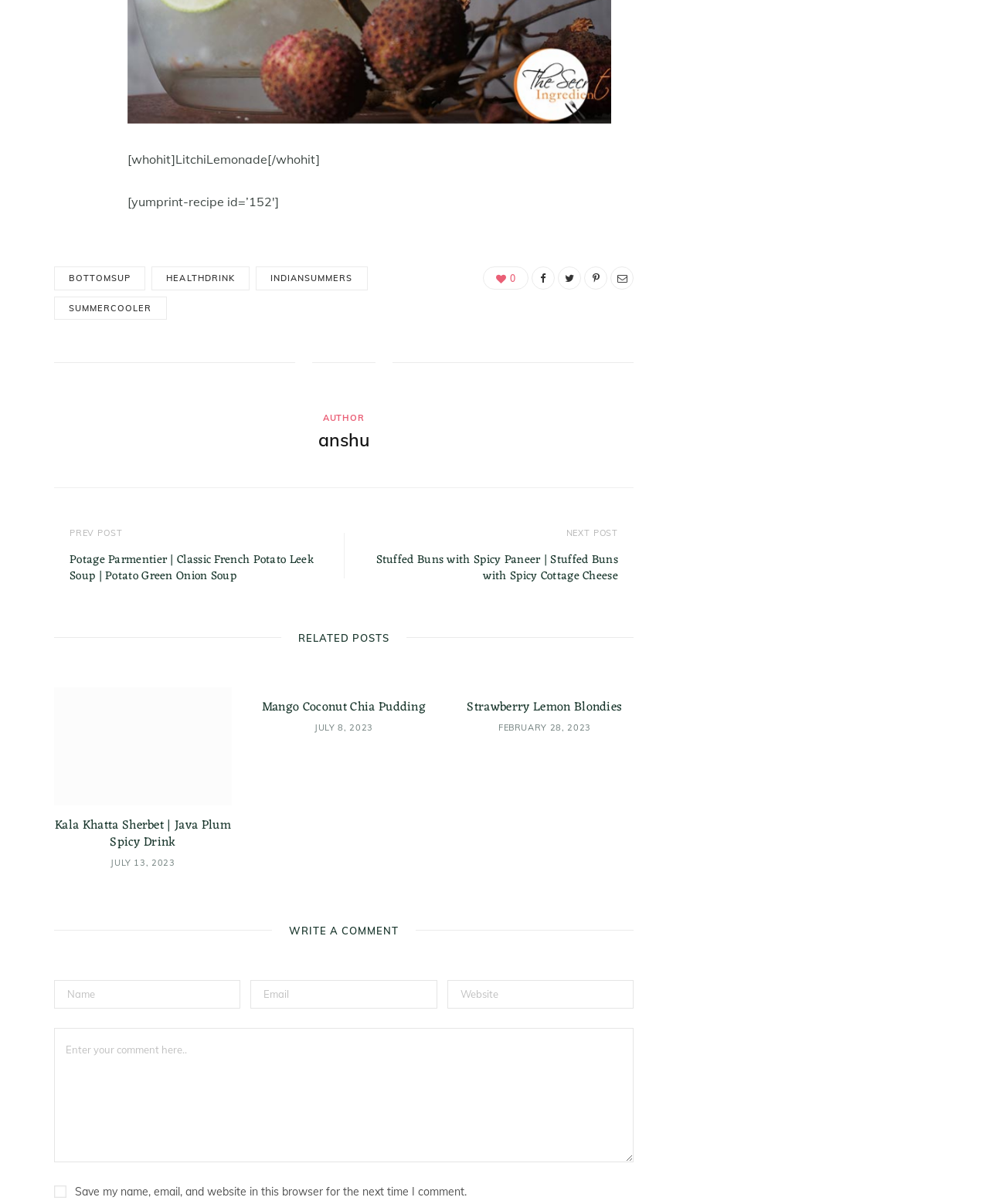Find the bounding box coordinates of the element's region that should be clicked in order to follow the given instruction: "Click on the 'NEXT POST' link". The coordinates should consist of four float numbers between 0 and 1, i.e., [left, top, right, bottom].

[0.572, 0.438, 0.625, 0.447]